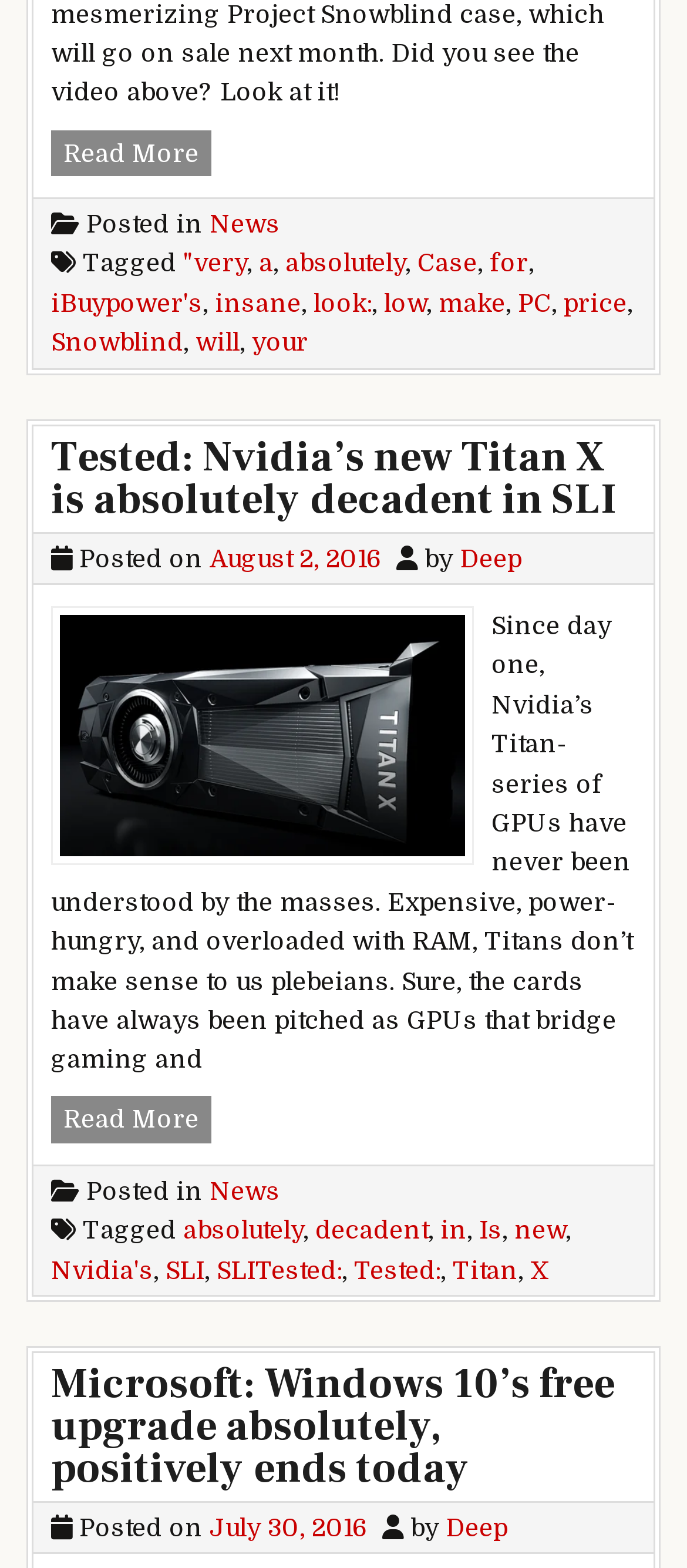Locate the UI element that matches the description News in the webpage screenshot. Return the bounding box coordinates in the format (top-left x, top-left y, bottom-right x, bottom-right y), with values ranging from 0 to 1.

[0.277, 0.134, 0.38, 0.152]